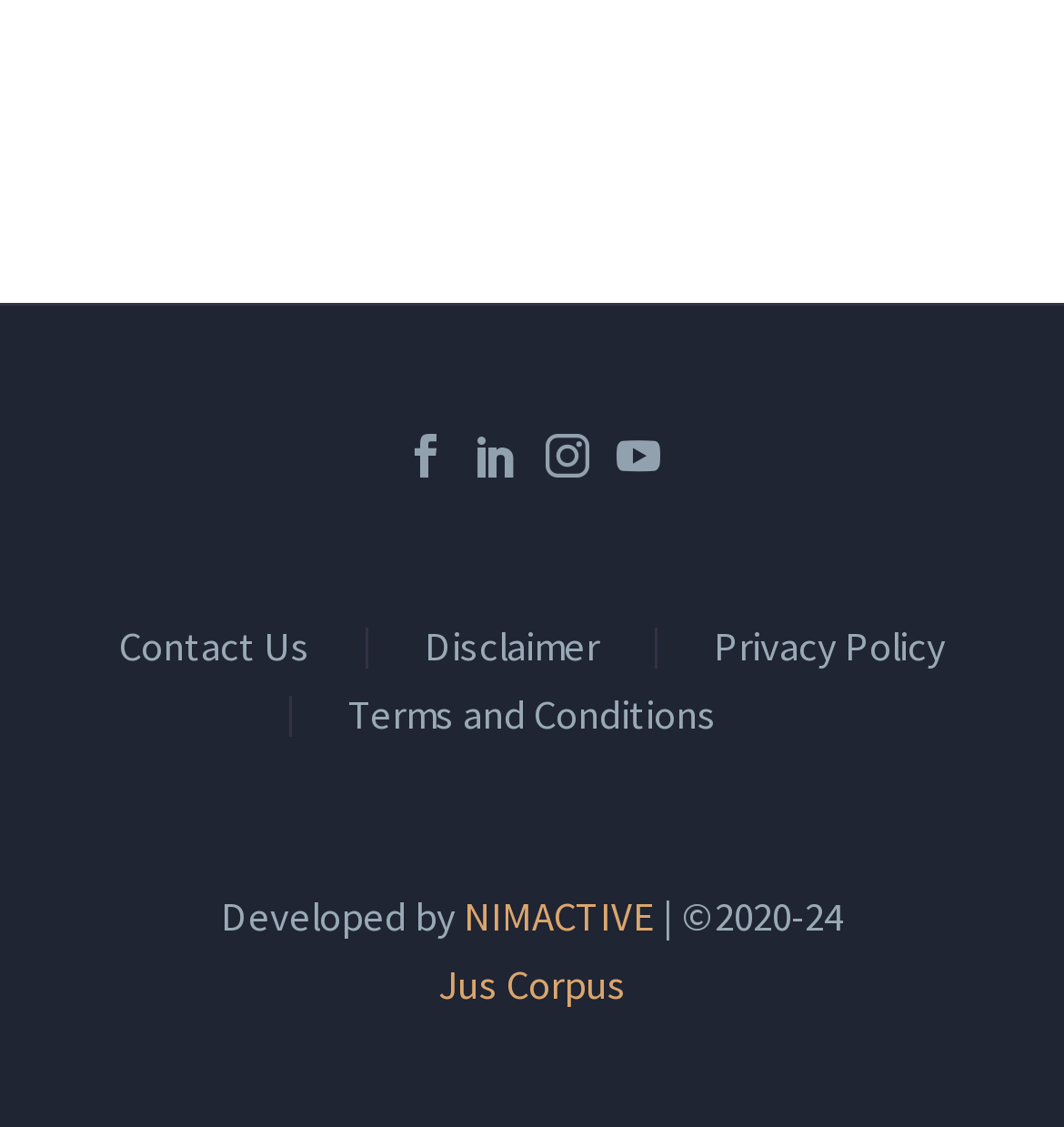What is the year range mentioned in the copyright text?
Look at the image and provide a short answer using one word or a phrase.

2020-24